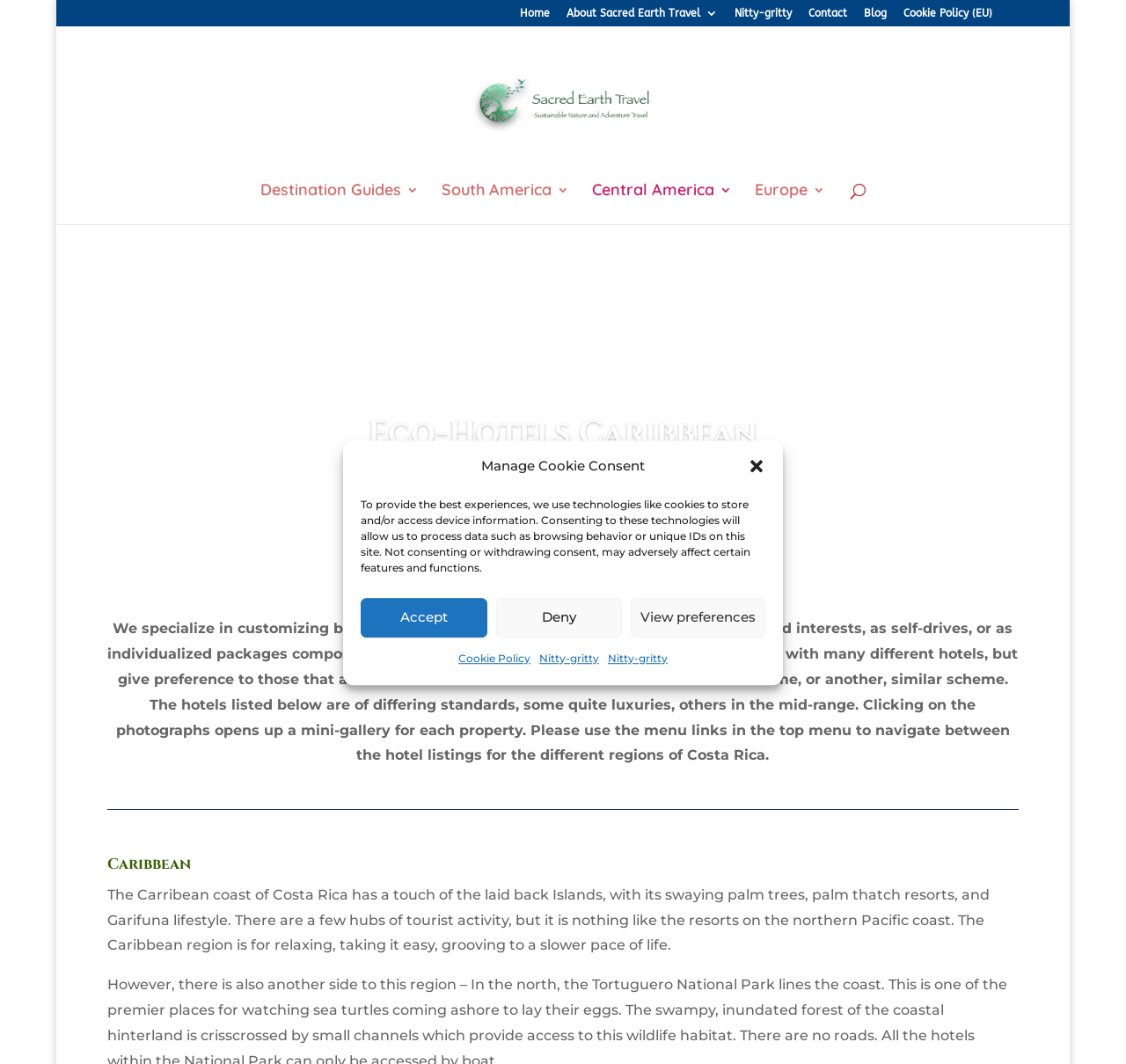Provide the bounding box coordinates for the area that should be clicked to complete the instruction: "Click the Home link".

[0.462, 0.007, 0.489, 0.025]